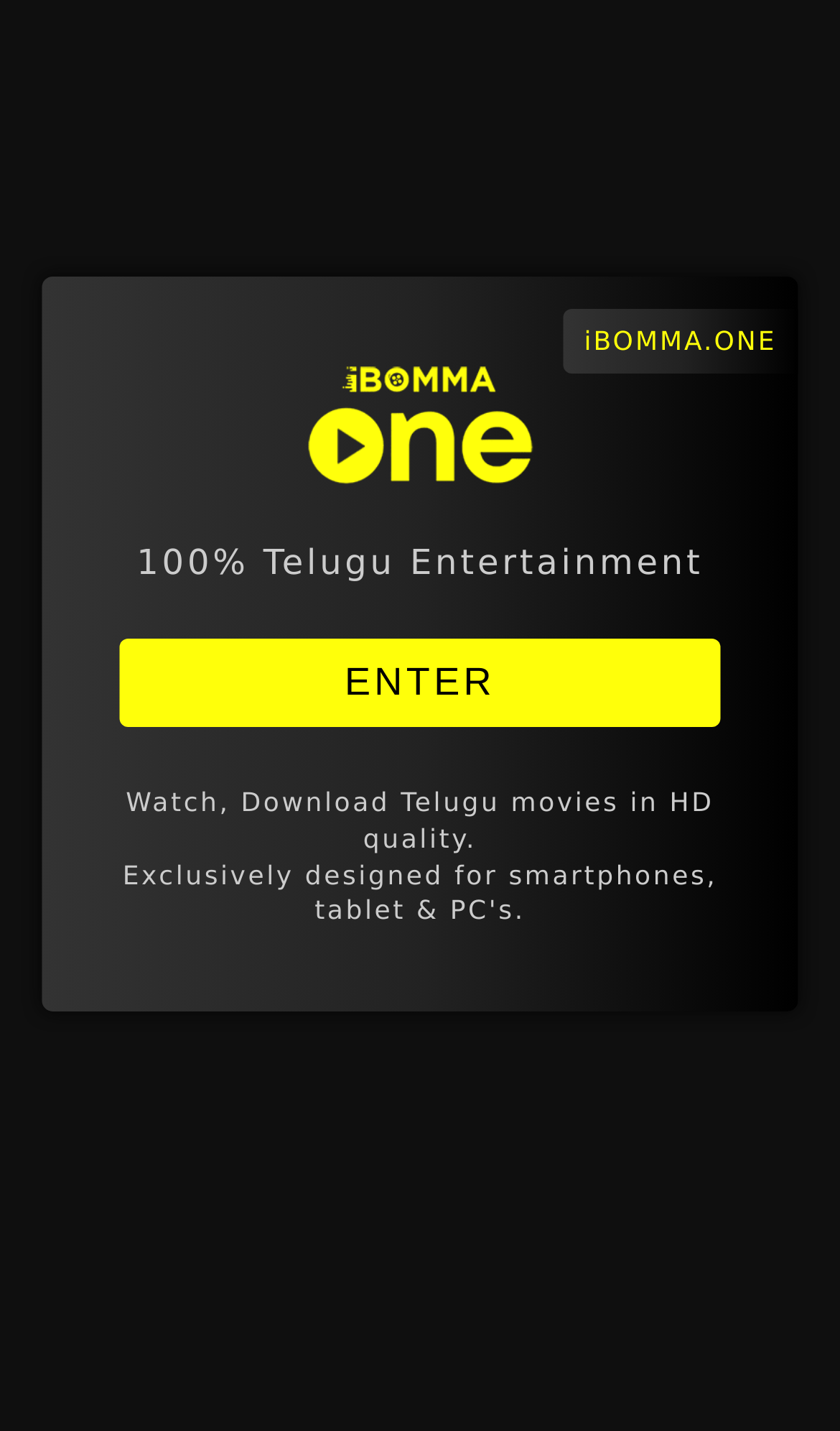Give a concise answer of one word or phrase to the question: 
What is the purpose of this website?

Watch Telugu movies